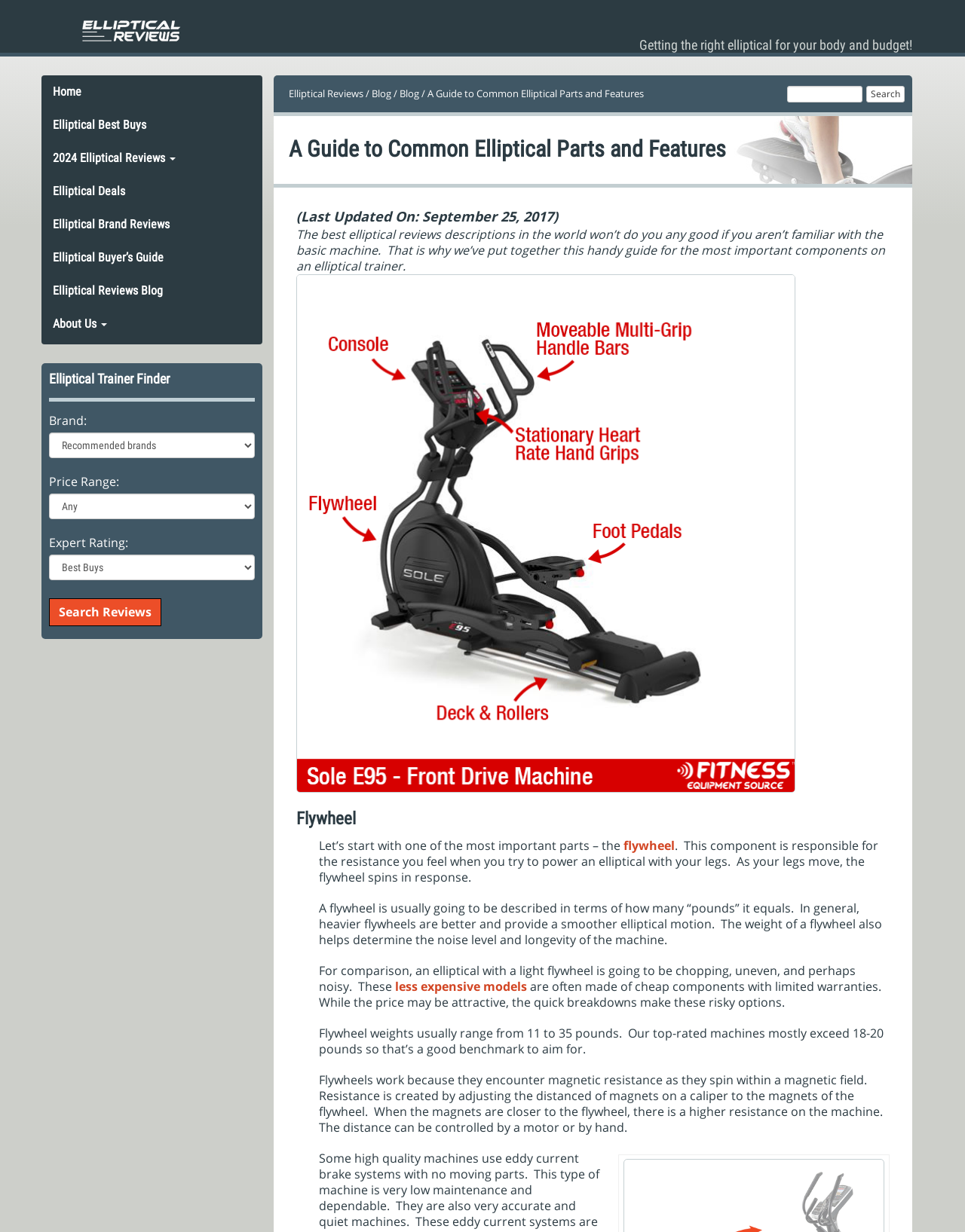Give a succinct answer to this question in a single word or phrase: 
What is the purpose of the 'Search Reviews' button?

Search elliptical reviews